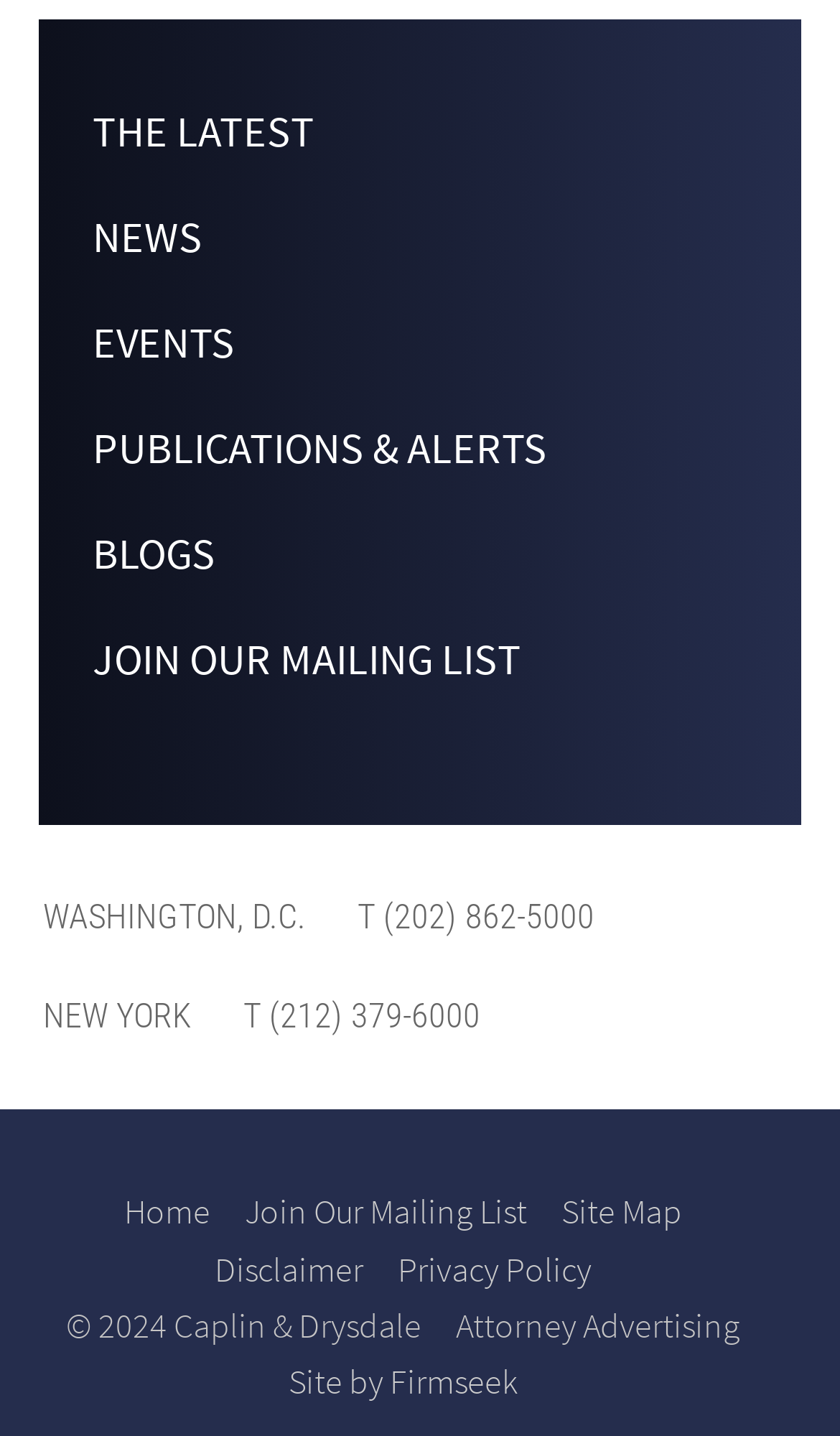Provide a single word or phrase to answer the given question: 
How many offices are listed on the webpage?

2